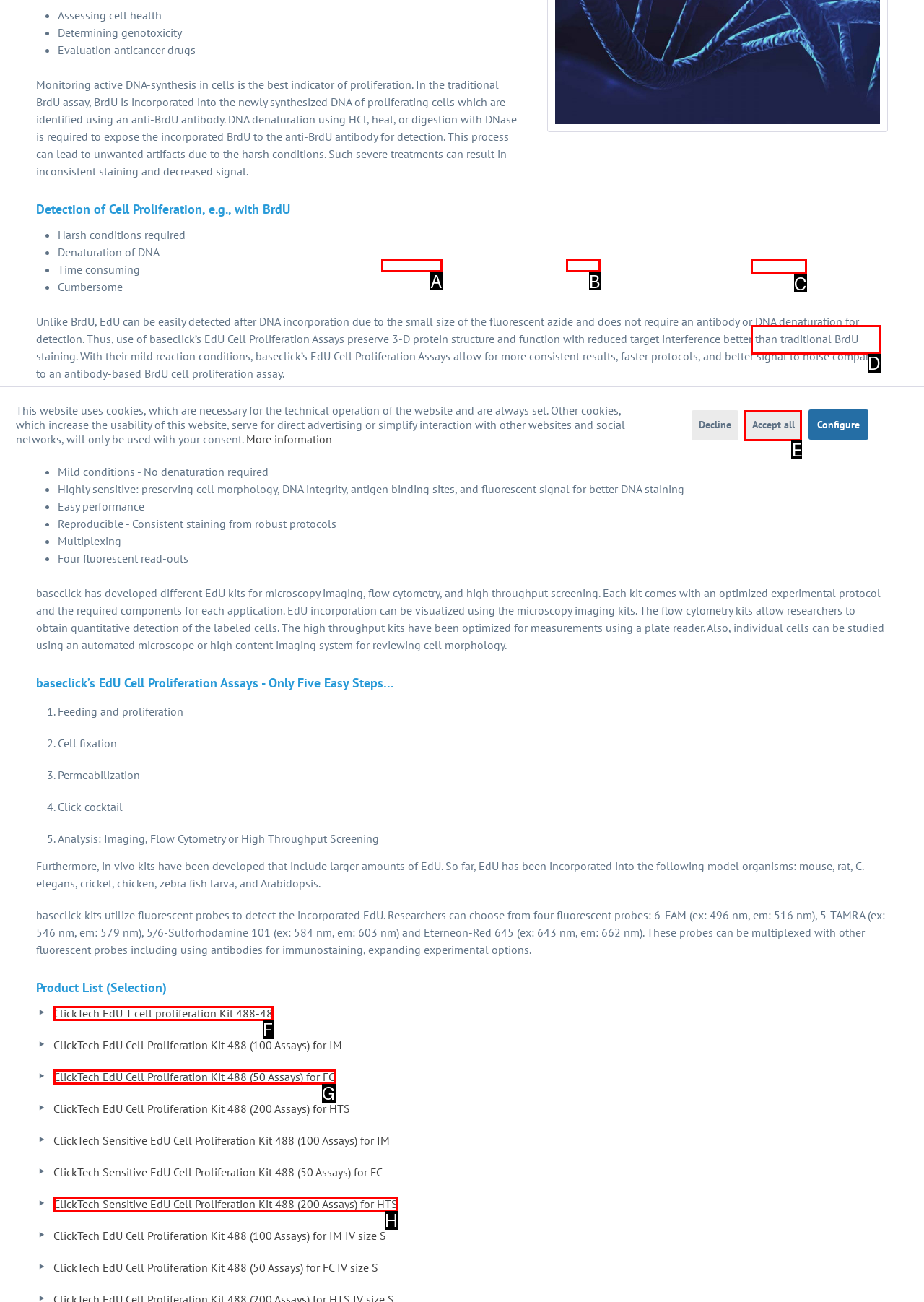Choose the letter that best represents the description: Accept all. Answer with the letter of the selected choice directly.

E